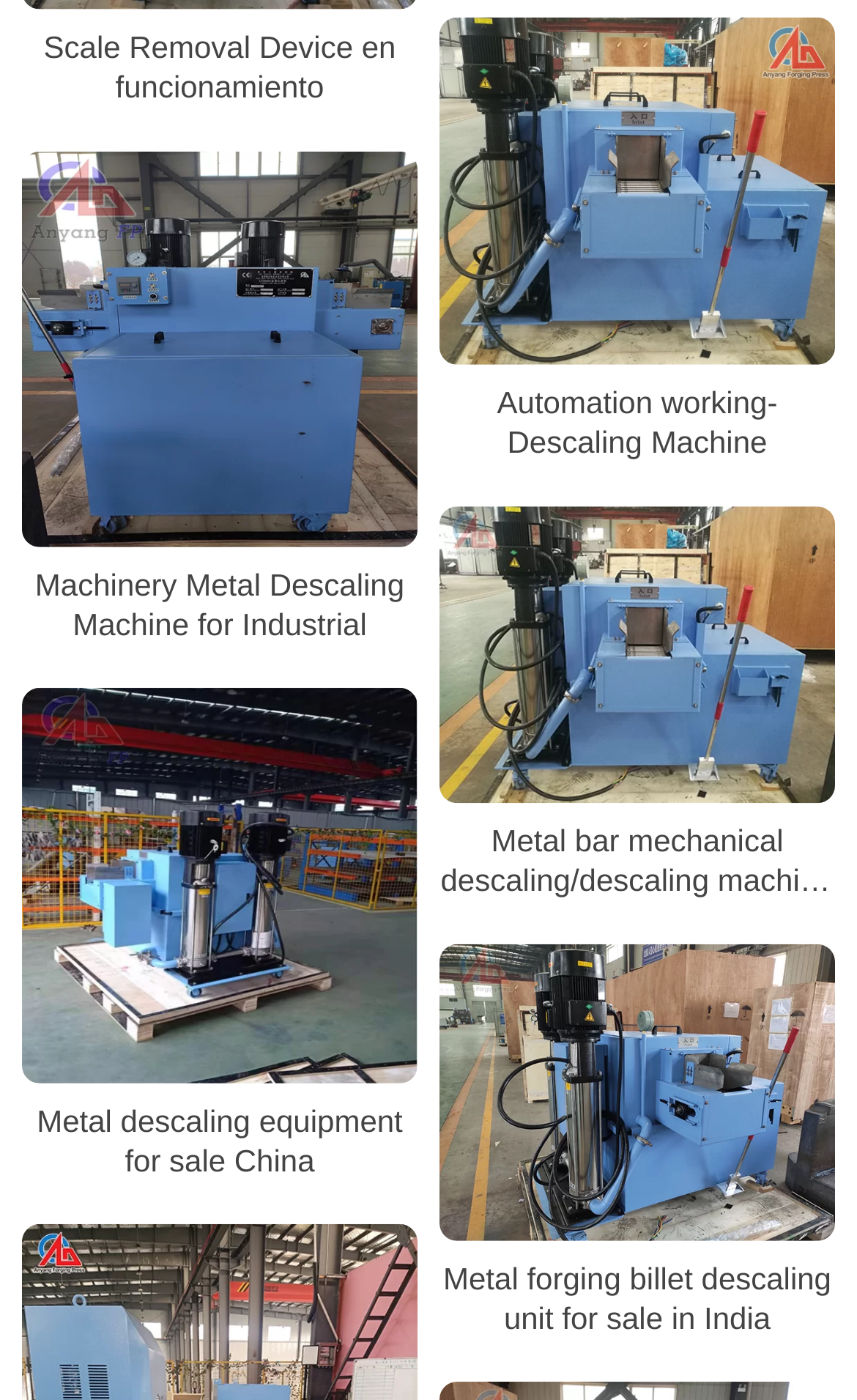How many descaling machine products are listed? Based on the image, give a response in one word or a short phrase.

9